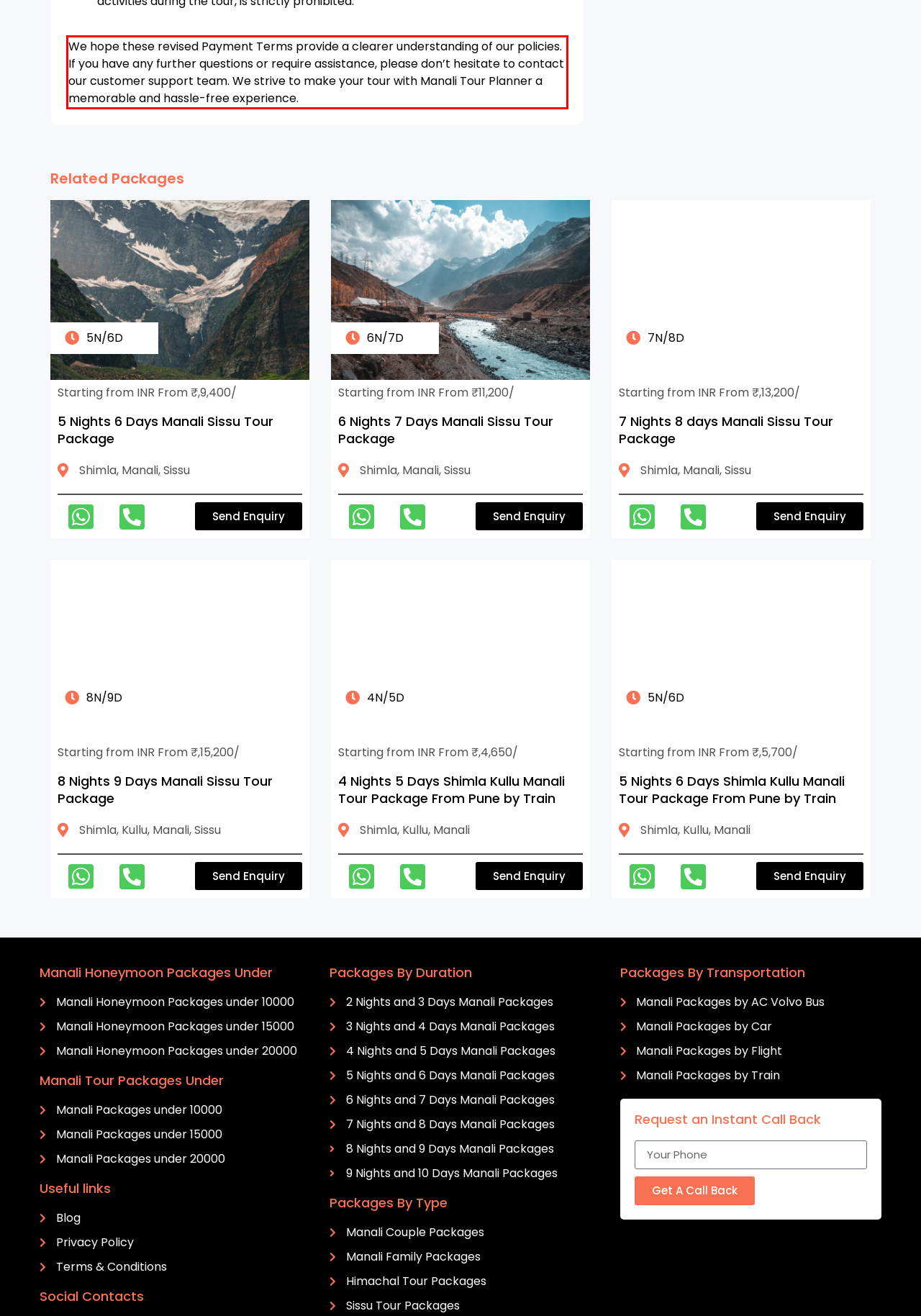Please recognize and transcribe the text located inside the red bounding box in the webpage image.

We hope these revised Payment Terms provide a clearer understanding of our policies. If you have any further questions or require assistance, please don’t hesitate to contact our customer support team. We strive to make your tour with Manali Tour Planner a memorable and hassle-free experience.